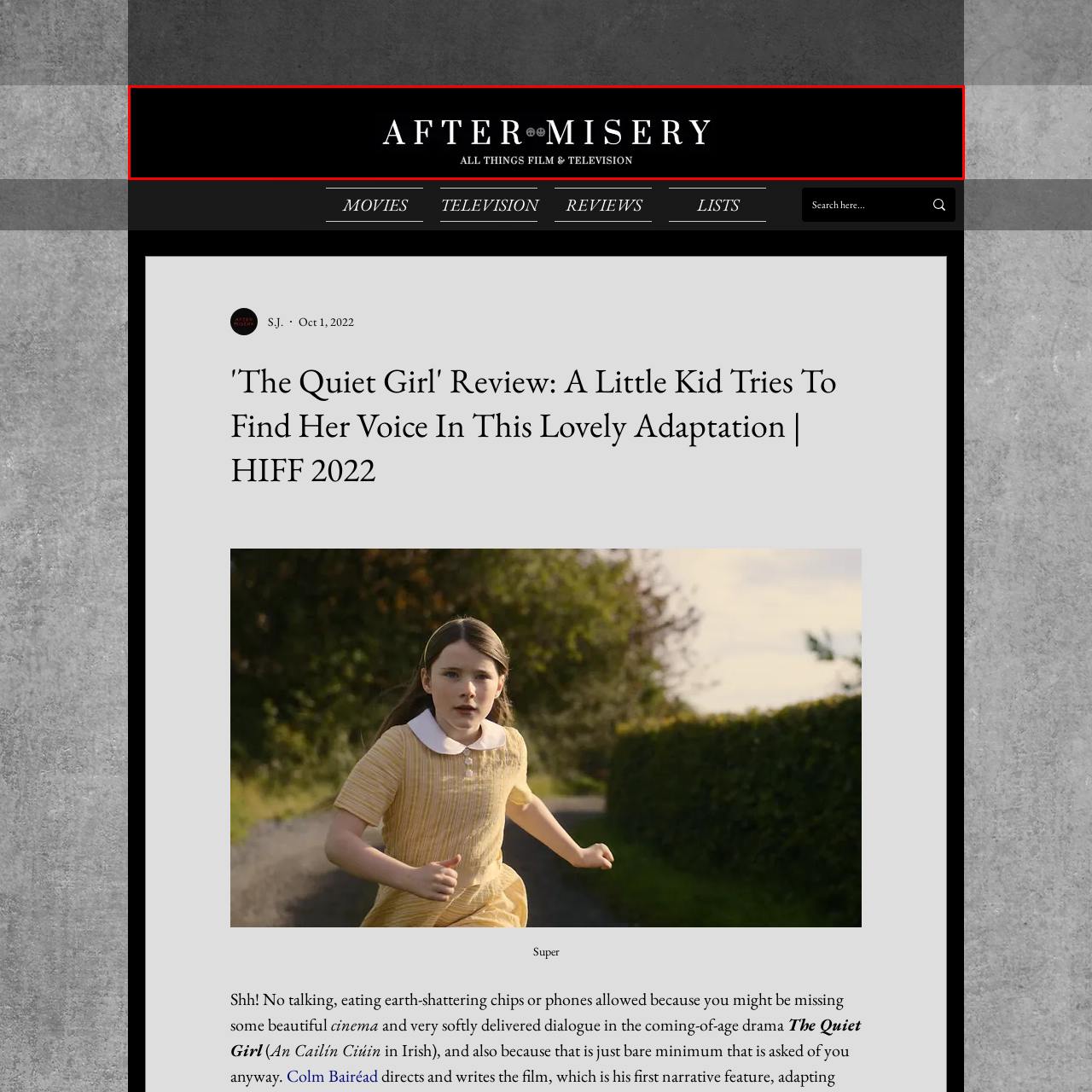What is the font color of the main title?
Observe the image enclosed by the red boundary and respond with a one-word or short-phrase answer.

White